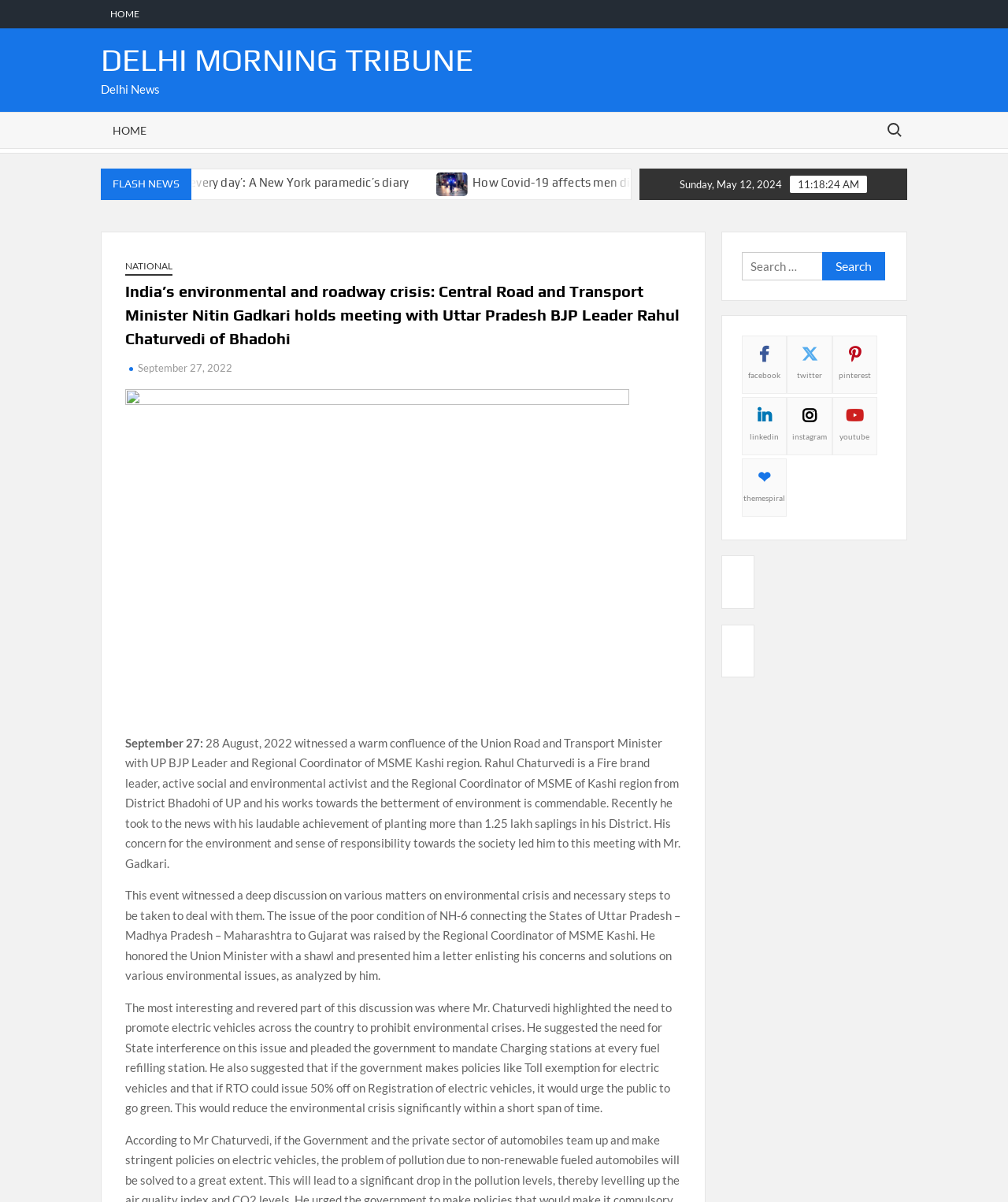How many social media links are available on the webpage?
Identify the answer in the screenshot and reply with a single word or phrase.

6